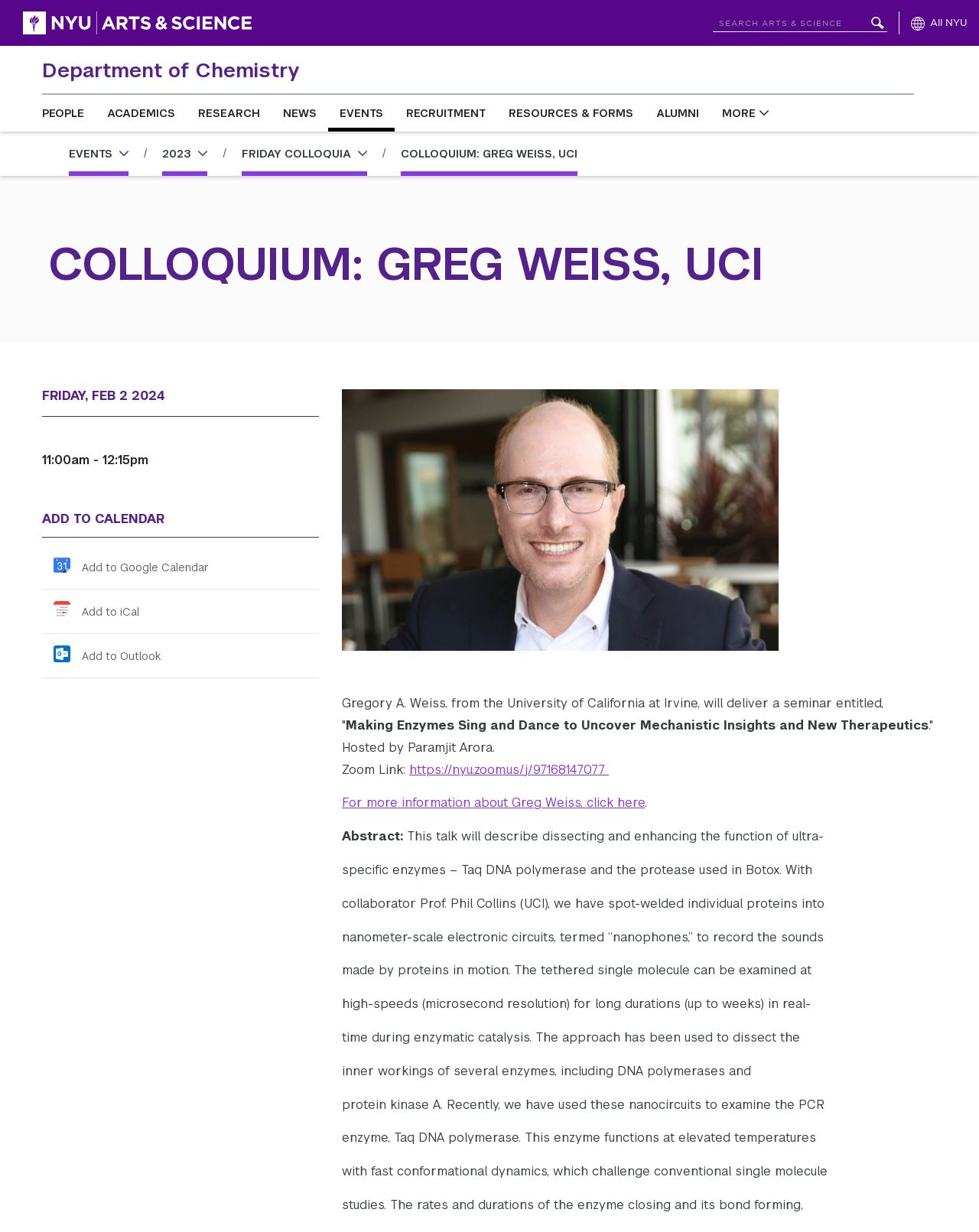Specify the bounding box coordinates of the region I need to click to perform the following instruction: "Search NYU". The coordinates must be four float numbers in the range of 0 to 1, i.e., [left, top, right, bottom].

[0.728, 0.007, 0.906, 0.026]